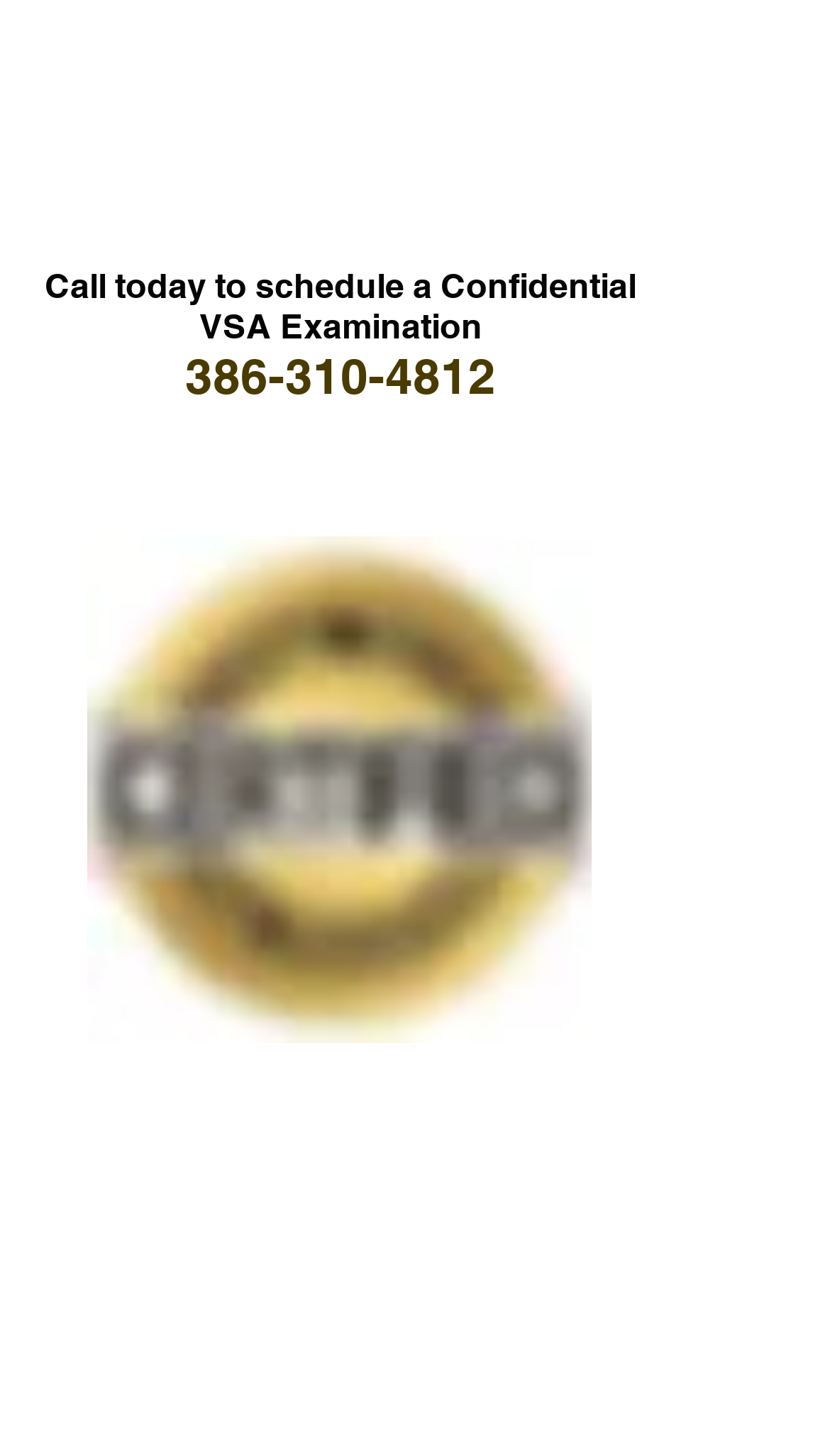Respond with a single word or phrase to the following question: What is the phone number to schedule a Confidential VSA Examination?

386-310-4812